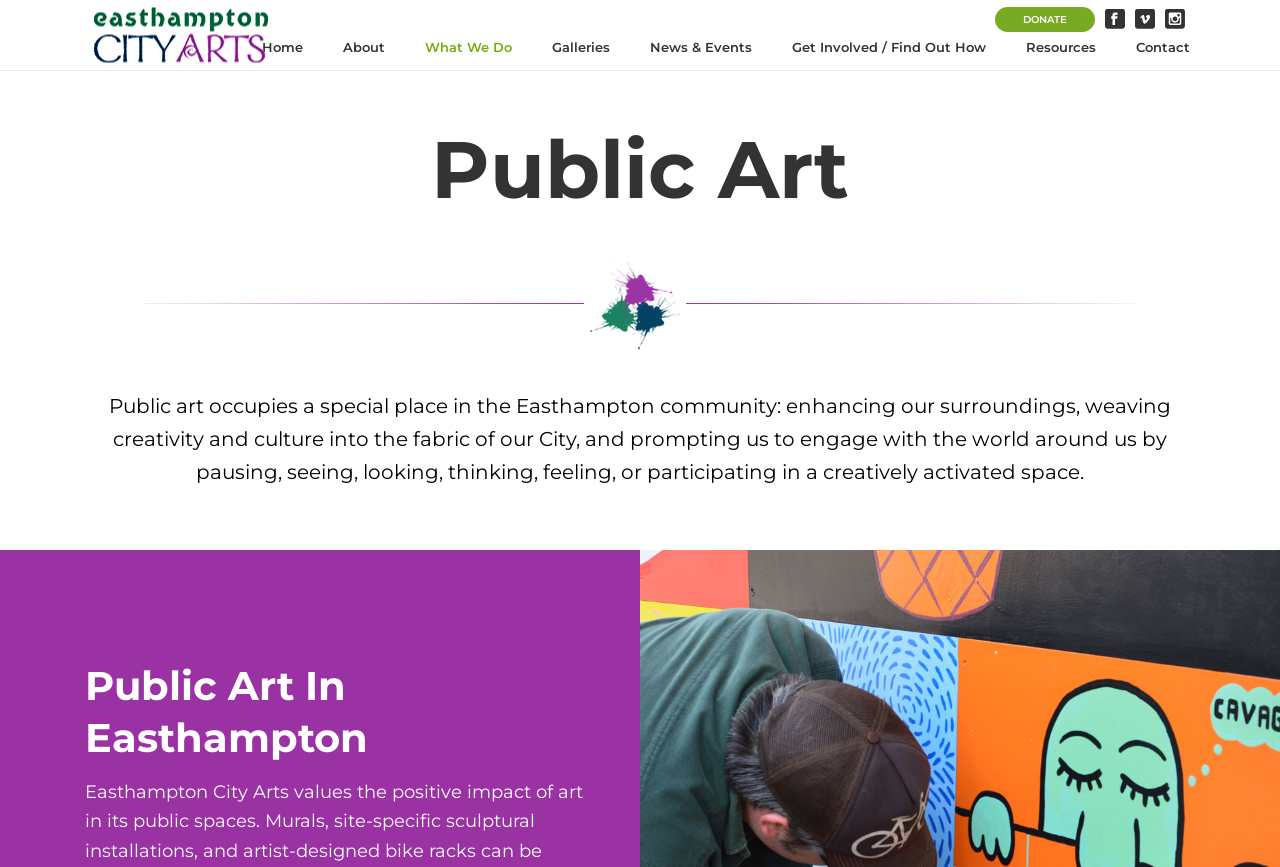Offer a meticulous caption that includes all visible features of the webpage.

The webpage is about Public Art in Easthampton, with a focus on its significance in the community. At the top right corner, there are four links: 'DONATE', followed by three social media links, each accompanied by a small icon. Below these links, there is a navigation menu with eight options: 'Home', 'About', 'What We Do', 'Galleries', 'News & Events', 'Get Involved / Find Out How', 'Resources', and 'Contact'.

The main content of the page is divided into three sections. The first section has a large heading 'Public Art' and a brief description of public art in Easthampton, which occupies a special place in the community, enhancing surroundings with creativity and culture. 

Below this section, there is a large image that spans most of the page width. The second section has a heading with no text, but it contains the same image as before. 

The third section has a heading 'Public Art In Easthampton' and appears to be the main content area of the page. However, the exact content of this section is not specified in the accessibility tree.